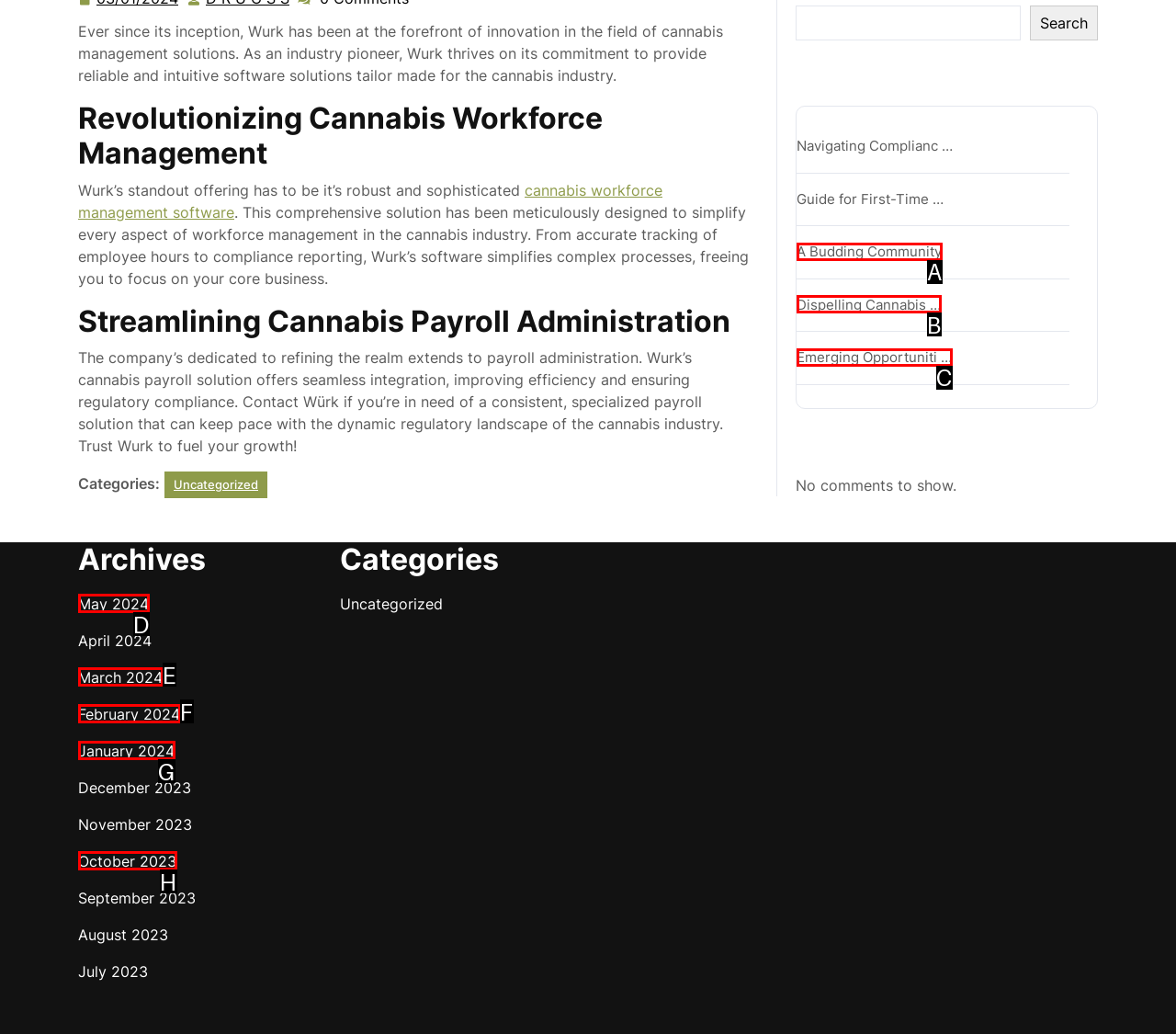Assess the description: October 2023 and select the option that matches. Provide the letter of the chosen option directly from the given choices.

H